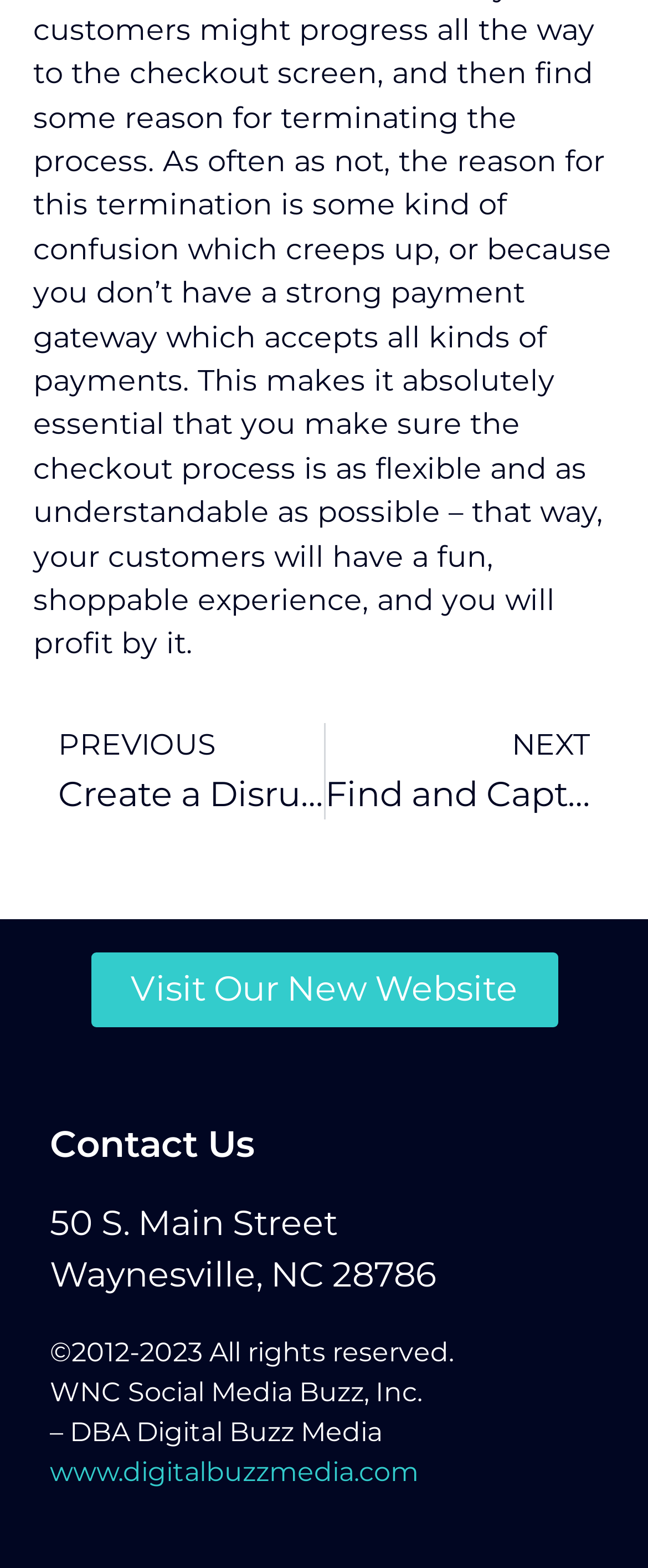What is the purpose of the 'Prev' and 'NEXT' links?
Your answer should be a single word or phrase derived from the screenshot.

Navigation